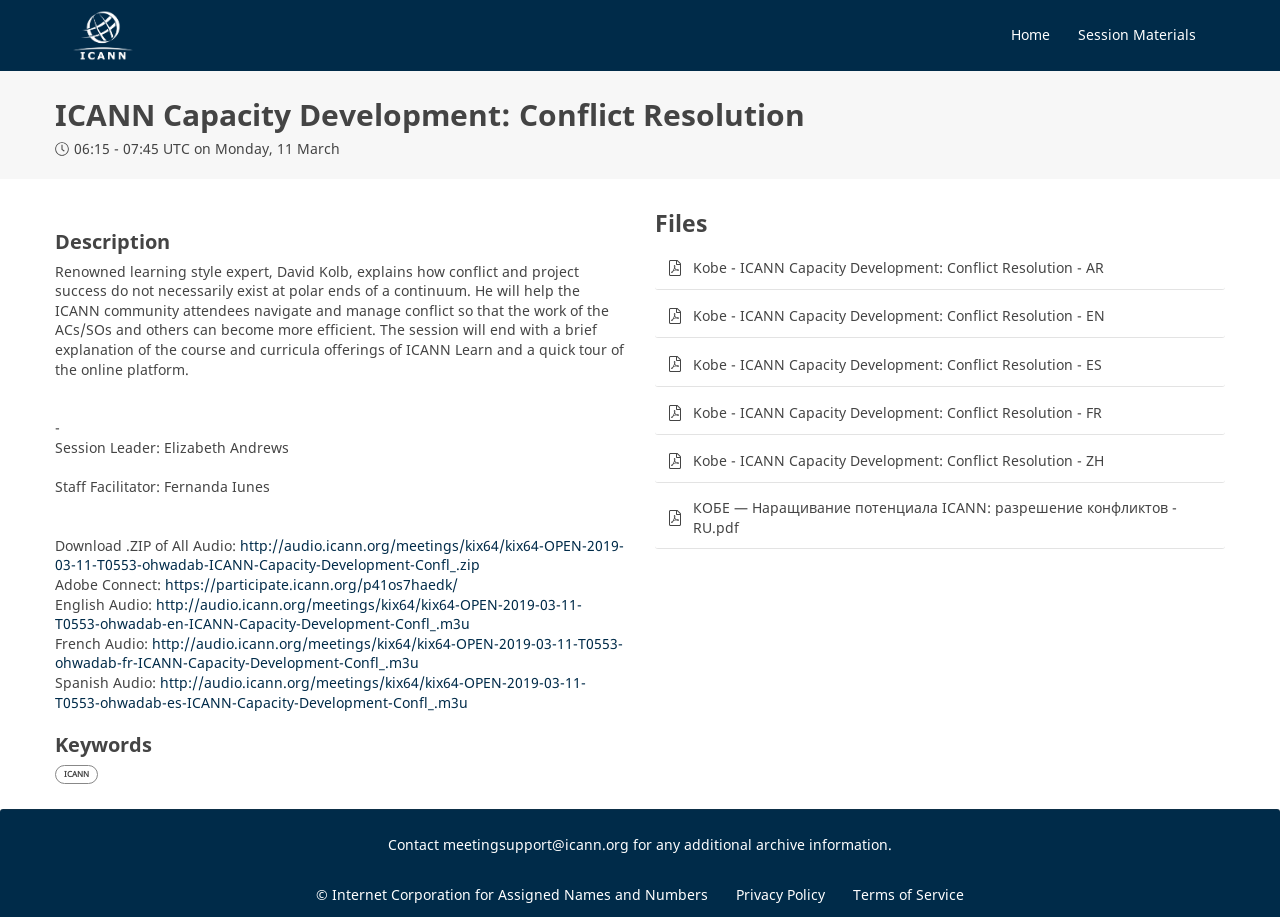Please identify the bounding box coordinates of the area that needs to be clicked to follow this instruction: "Click the ICANN64 | Community Forum Logo".

[0.055, 0.011, 0.106, 0.067]